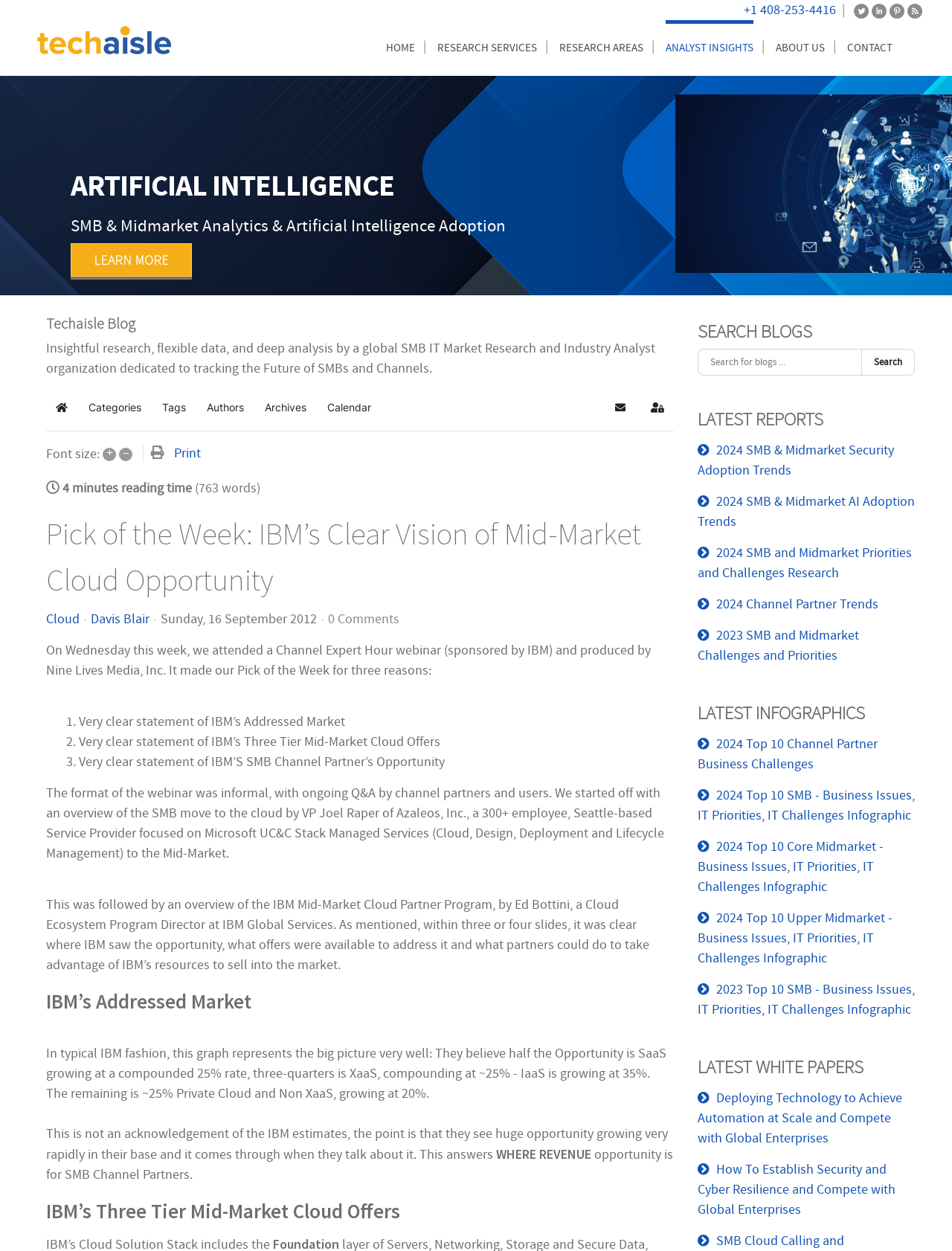Extract the bounding box for the UI element that matches this description: "Research Areas".

[0.588, 0.016, 0.676, 0.061]